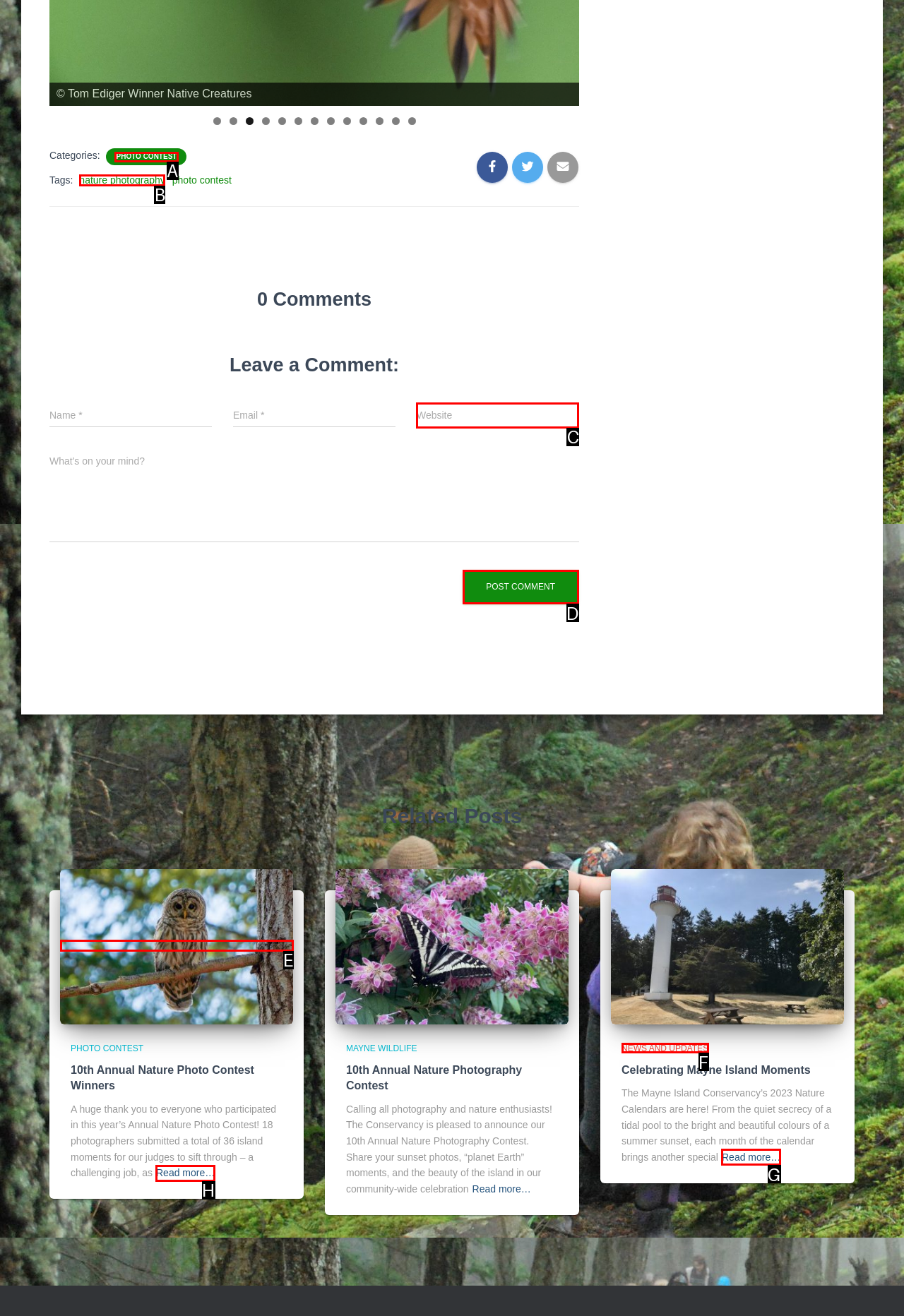Specify which element within the red bounding boxes should be clicked for this task: Click the 'Post Comment' button to submit your comment Respond with the letter of the correct option.

D